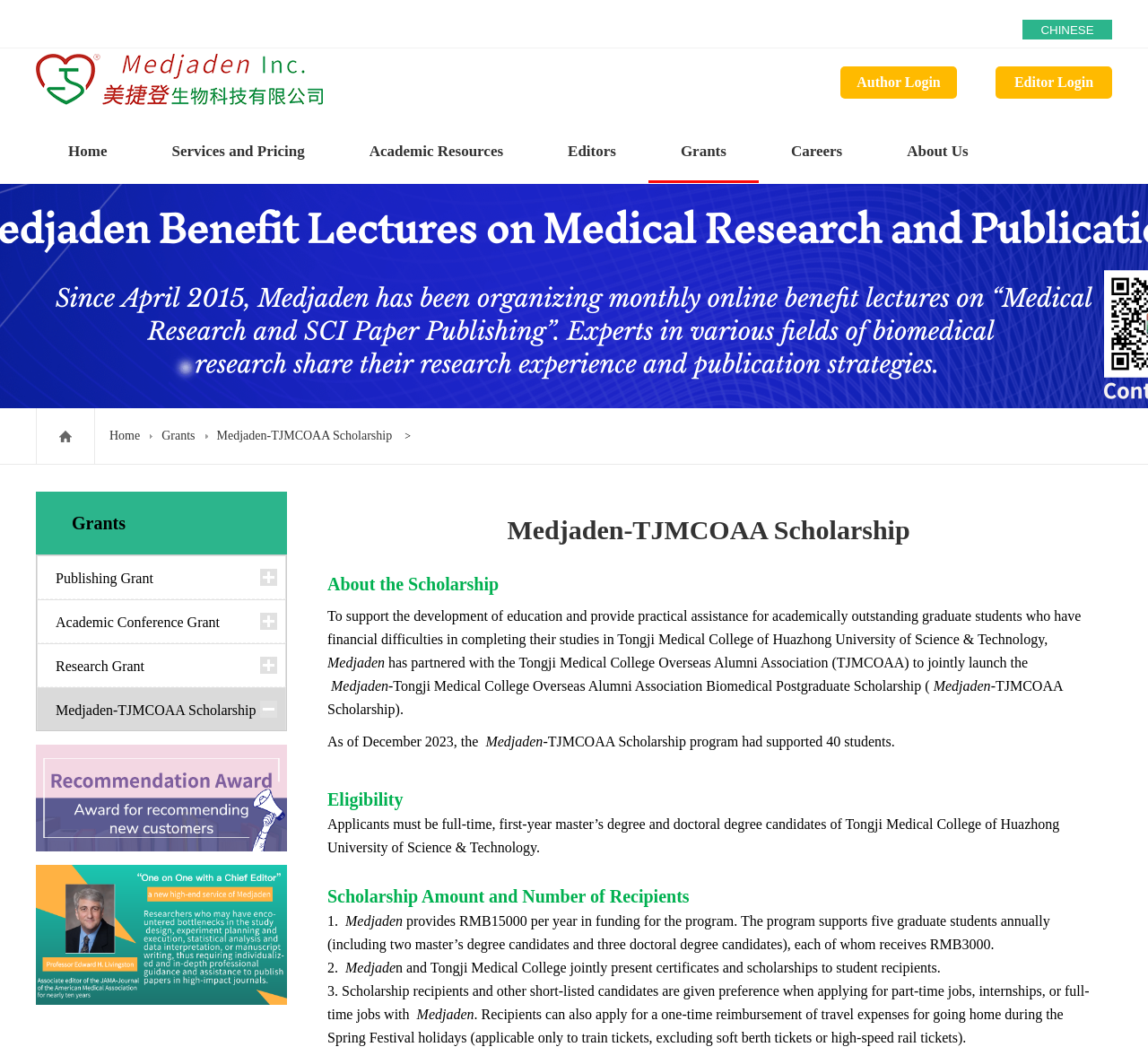Analyze and describe the webpage in a detailed narrative.

This webpage appears to be a scholarship information page, specifically for the Medjaden-TJMCOAA Scholarship. At the top right corner, there is a button labeled "CHINESE", suggesting that the page is available in multiple languages. Below this button, there are several links, including "Author Login", "Editor Login", and a series of navigation links to different sections of the website, such as "Home", "Services and Pricing", "Academic Resources", and "About Us".

The main content of the page is divided into several sections. The first section is headed "Grants" and lists several types of grants, including "Publishing Grant", "Academic Conference Grant", and "Research Grant". Below this section, there are two images, which may be related to the grants or the scholarship.

The next section is headed "About the Scholarship" and provides a detailed description of the Medjaden-TJMCOAA Scholarship. The text explains that the scholarship is a joint initiative between Medjaden and the Tongji Medical College Overseas Alumni Association (TJMCOAA) to support graduate students who are facing financial difficulties. The scholarship has supported 40 students as of December 2023.

The following sections provide more information about the scholarship, including "Eligibility", "Scholarship Amount and Number of Recipients", and the benefits of receiving the scholarship. The eligibility criteria are listed, and the scholarship amount and number of recipients are explained. The benefits of receiving the scholarship include funding, certificates, and preferential treatment when applying for jobs or internships with Medjaden.

Overall, the webpage provides detailed information about the Medjaden-TJMCOAA Scholarship, including its purpose, eligibility criteria, and benefits.